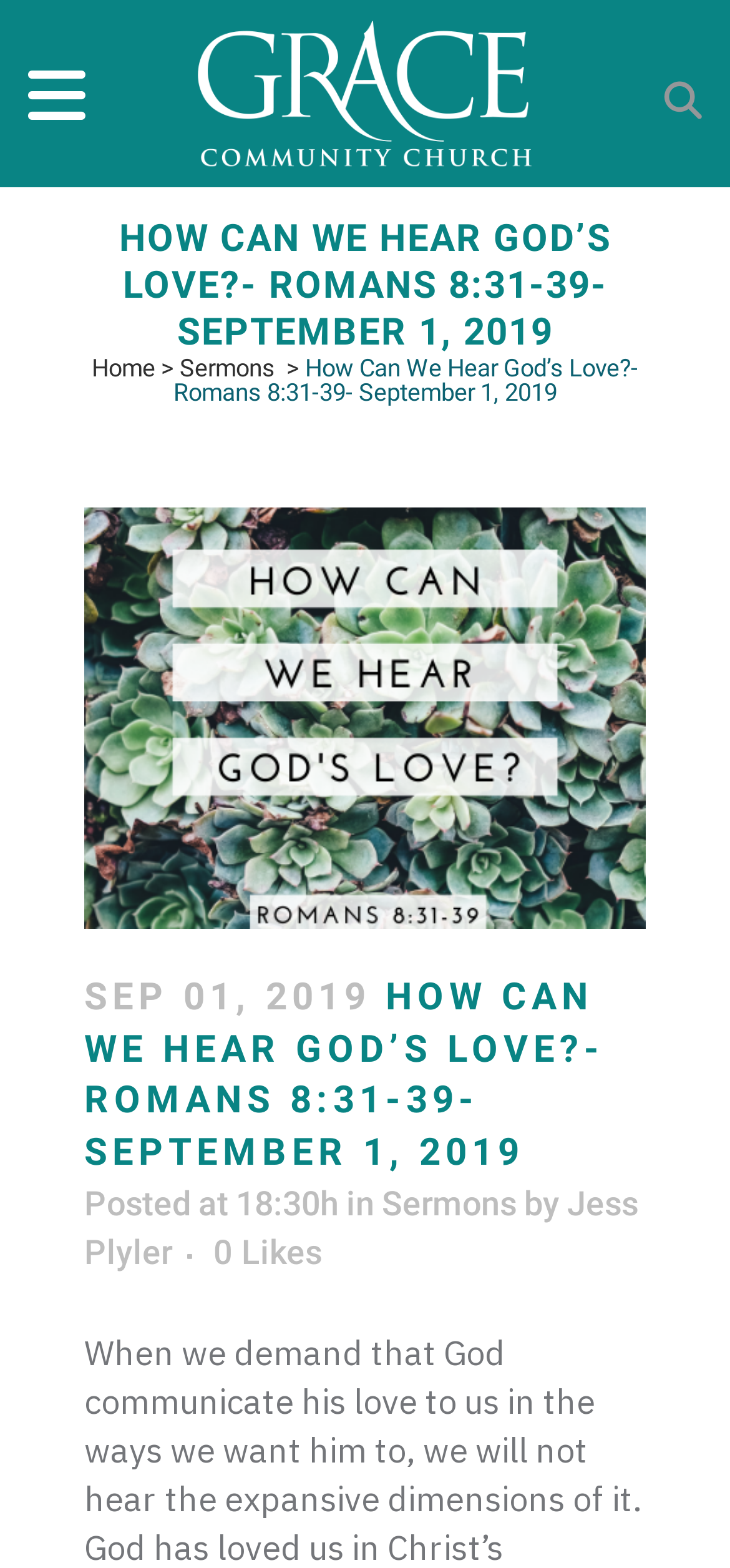Can you give a comprehensive explanation to the question given the content of the image?
How many likes does the sermon have?

The sermon has 0 likes, which can be inferred from the link element [271] with the description '0 Likes' and its bounding box coordinates [0.292, 0.79, 0.441, 0.807].